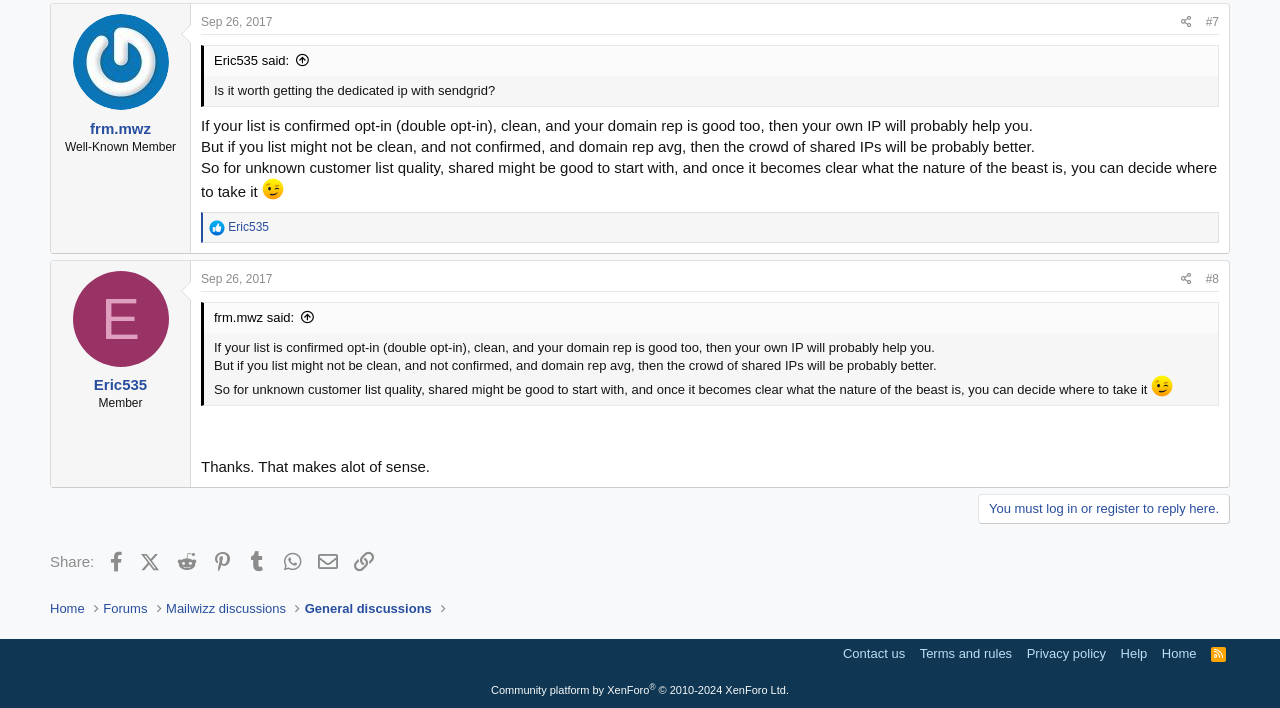What is the username of the user who posted the first message?
Using the image, provide a concise answer in one word or a short phrase.

frm.mwz